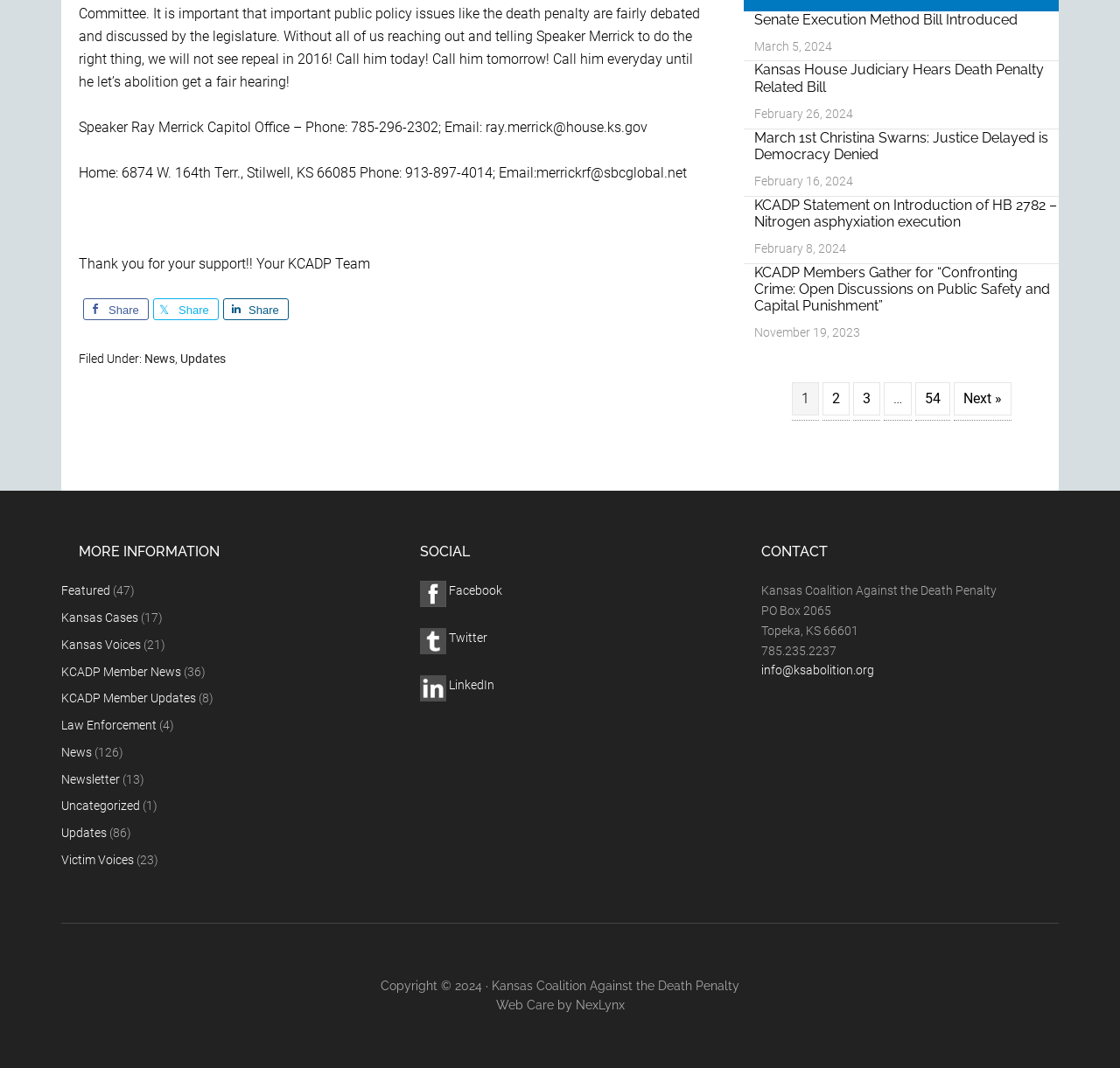Determine the bounding box coordinates of the UI element that matches the following description: "KCADP Member Updates". The coordinates should be four float numbers between 0 and 1 in the format [left, top, right, bottom].

[0.055, 0.647, 0.175, 0.66]